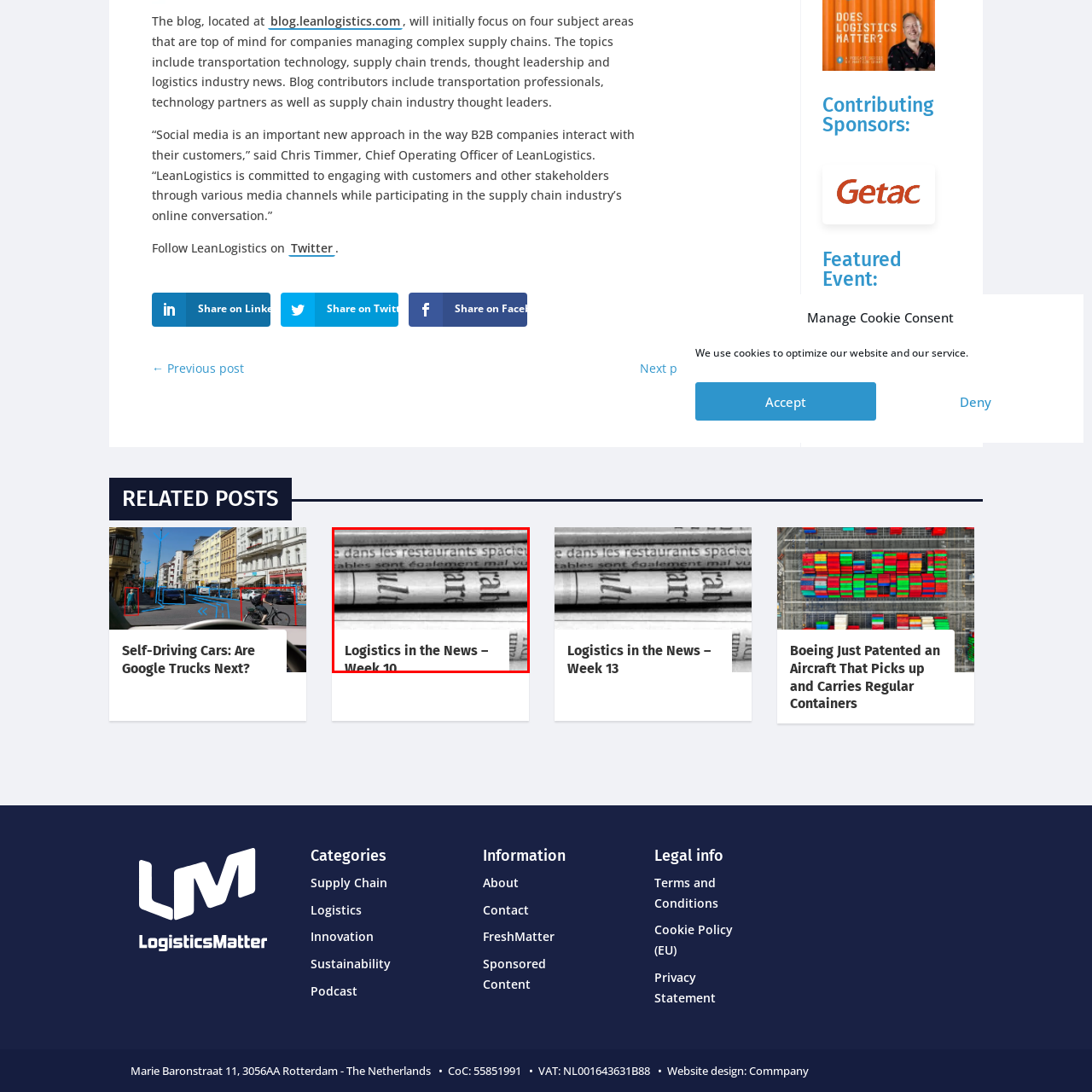What is the color scheme of the newspapers?
Please examine the image highlighted within the red bounding box and respond to the question using a single word or phrase based on the image.

Monochrome